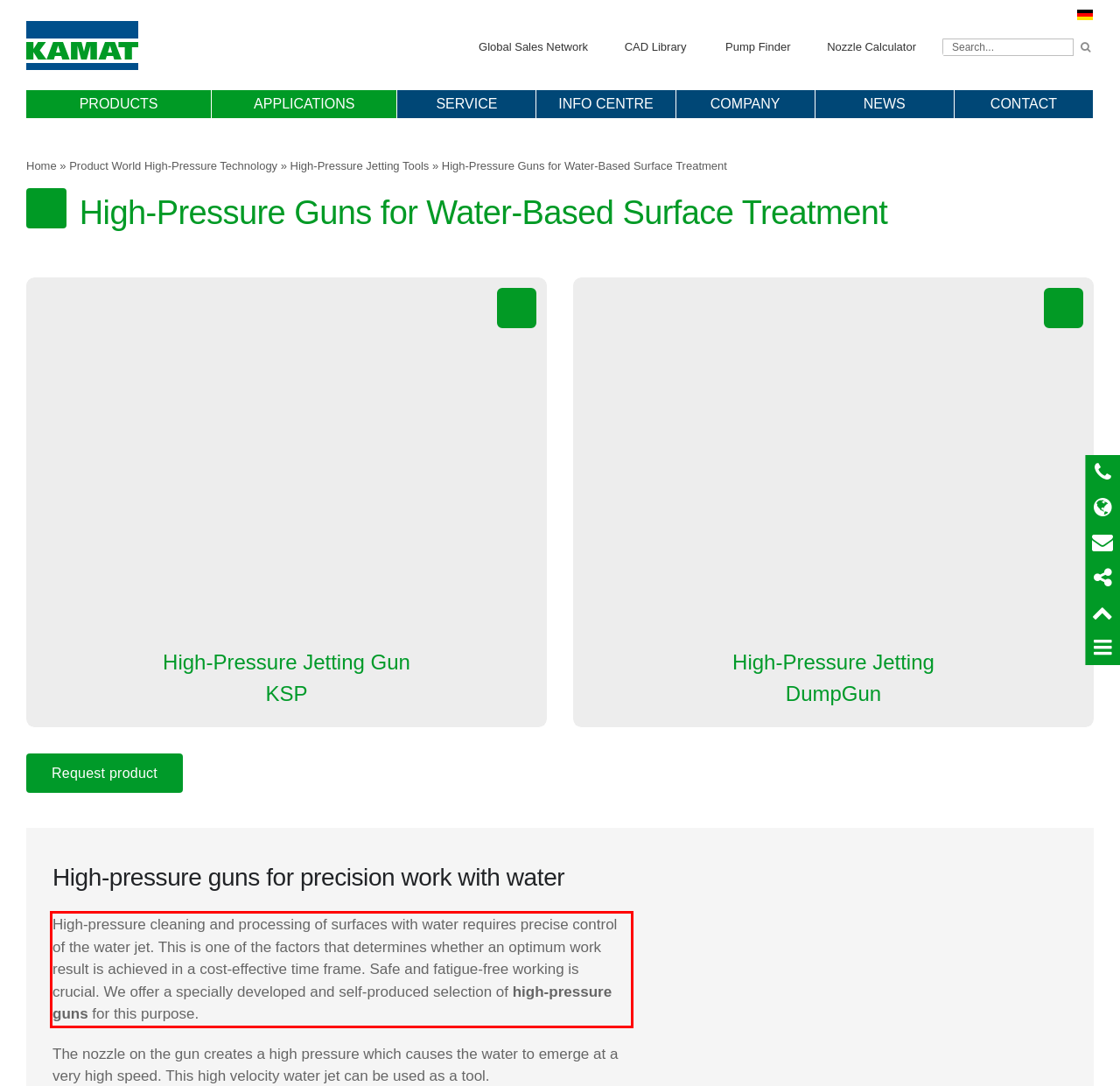You are given a webpage screenshot with a red bounding box around a UI element. Extract and generate the text inside this red bounding box.

High-pressure cleaning and processing of surfaces with water requires precise control of the water jet. This is one of the factors that determines whether an optimum work result is achieved in a cost-effective time frame. Safe and fatigue-free working is crucial. We offer a specially developed and self-produced selection of high-pressure guns for this purpose.